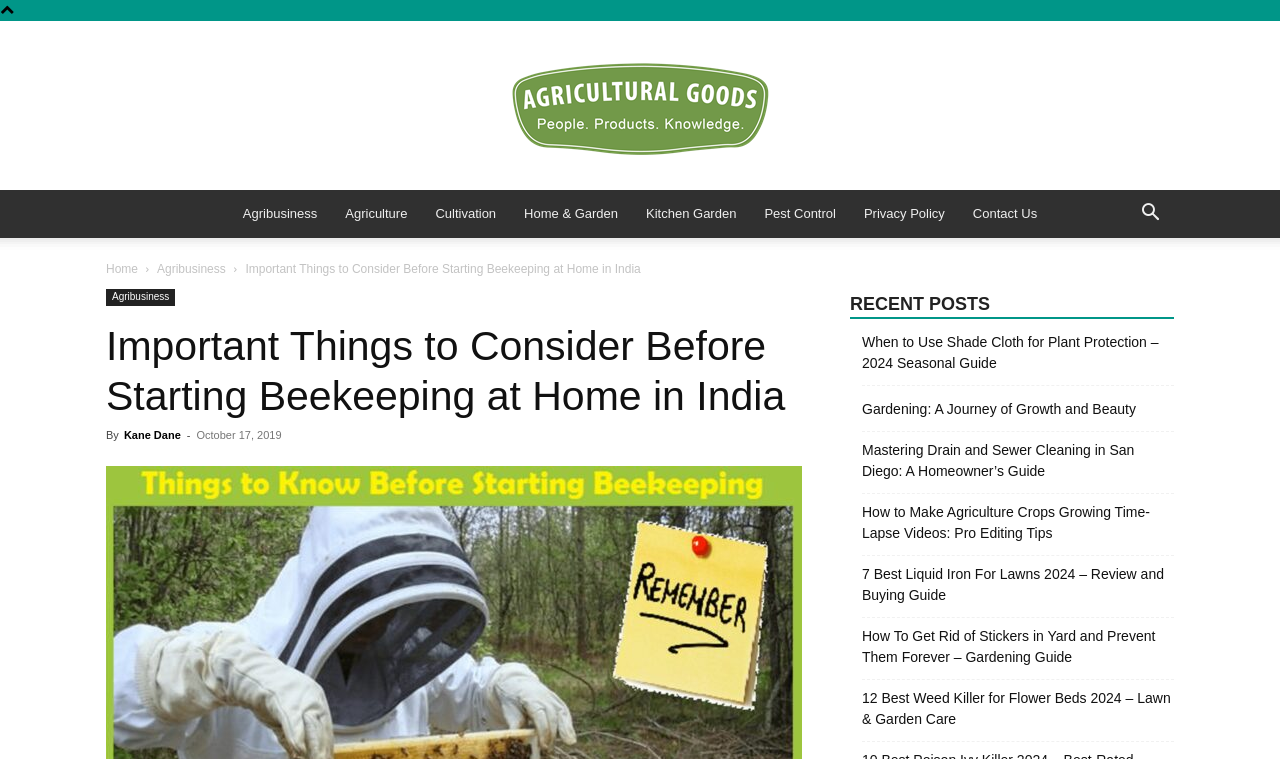Identify the bounding box coordinates of the element that should be clicked to fulfill this task: "Read about Agribusiness". The coordinates should be provided as four float numbers between 0 and 1, i.e., [left, top, right, bottom].

[0.123, 0.345, 0.176, 0.364]